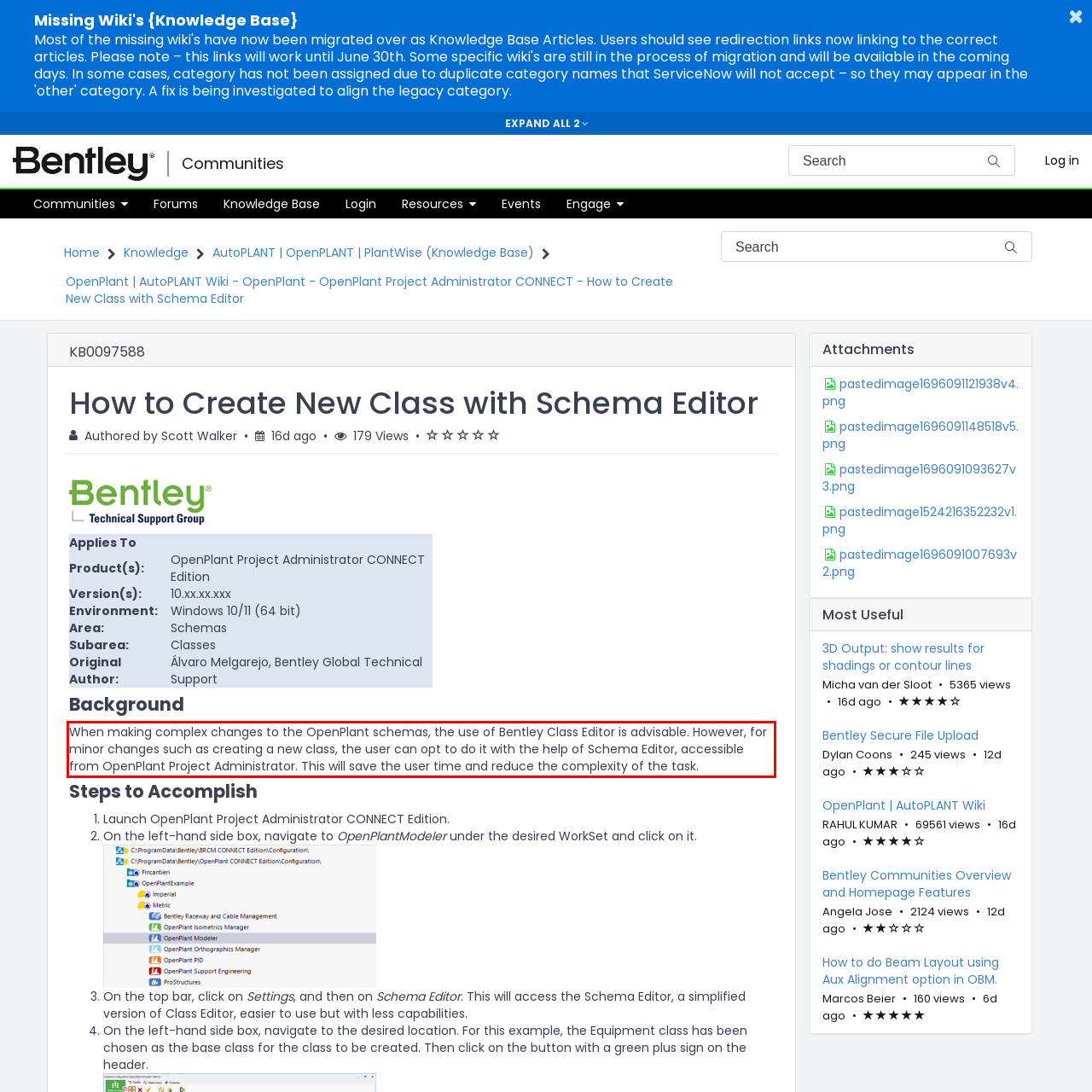Observe the screenshot of the webpage that includes a red rectangle bounding box. Conduct OCR on the content inside this red bounding box and generate the text.

When making complex changes to the OpenPlant schemas, the use of Bentley Class Editor is advisable. However, for minor changes such as creating a new class, the user can opt to do it with the help of Schema Editor, accessible from OpenPlant Project Administrator. This will save the user time and reduce the complexity of the task.